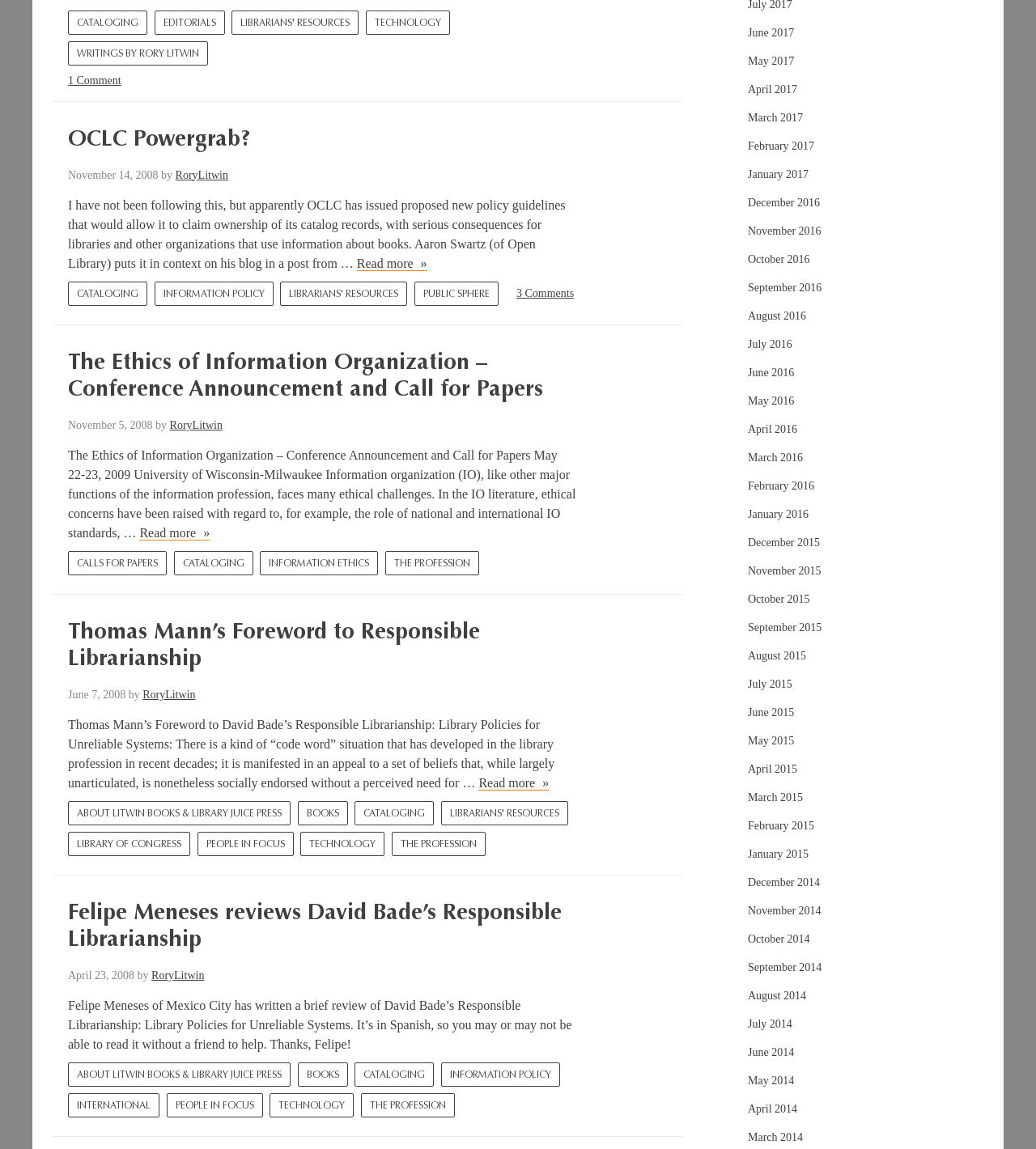Pinpoint the bounding box coordinates of the clickable element needed to complete the instruction: "Go to CEPM". The coordinates should be provided as four float numbers between 0 and 1: [left, top, right, bottom].

None